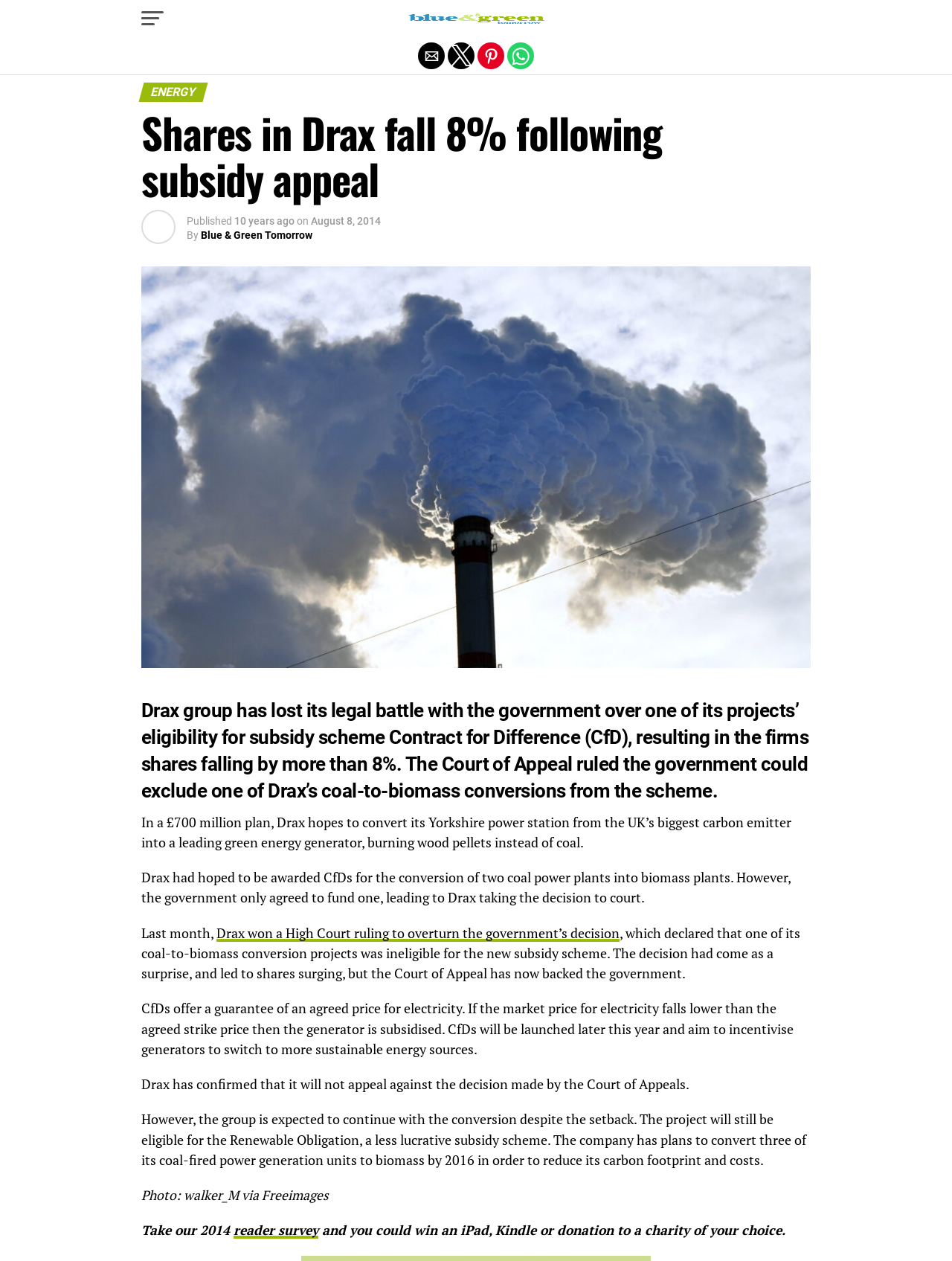Provide a thorough description of the webpage's content and layout.

The webpage is an article from Blue and Green Tomorrow, a news website focused on energy and environmental issues. At the top of the page, there is a header section with a button and a link to the website's name. Below the header, there are four social media sharing buttons aligned horizontally.

The main content of the article is divided into sections. The first section has a heading "ENERGY" and a subheading "Shares in Drax fall 8% following subsidy appeal". Below the subheading, there is a publication date and time, along with the author's name. 

The article's main text is divided into several paragraphs, describing Drax group's legal battle with the government over a subsidy scheme. The text explains the background of the case, the Court of Appeal's ruling, and the impact on Drax's shares. There are also quotes and additional information about the company's plans to convert its power stations to biomass plants.

On the right side of the article, there is a large image that takes up most of the vertical space. At the bottom of the page, there is a section with a photo credit and a call to action to take a reader survey, with a chance to win a prize.

Overall, the webpage has a clean and organized layout, with clear headings and concise text. The use of images and social media sharing buttons adds to the page's visual appeal and functionality.